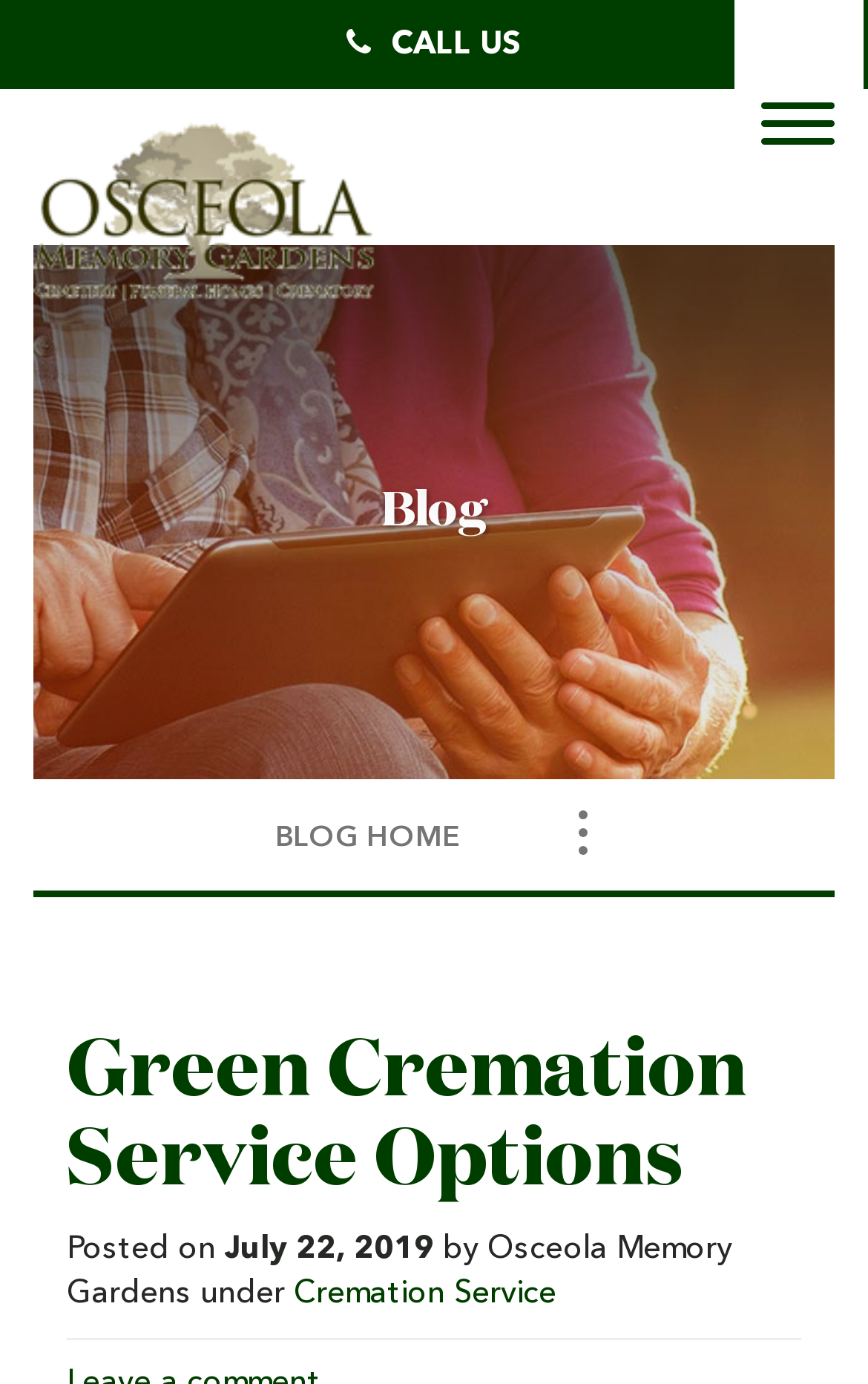What is the date of the blog post?
Provide a fully detailed and comprehensive answer to the question.

The date of the blog post is mentioned in the StaticText element with a bounding box coordinate of [0.259, 0.891, 0.5, 0.914]. The text associated with this element is 'July 22, 2019'.